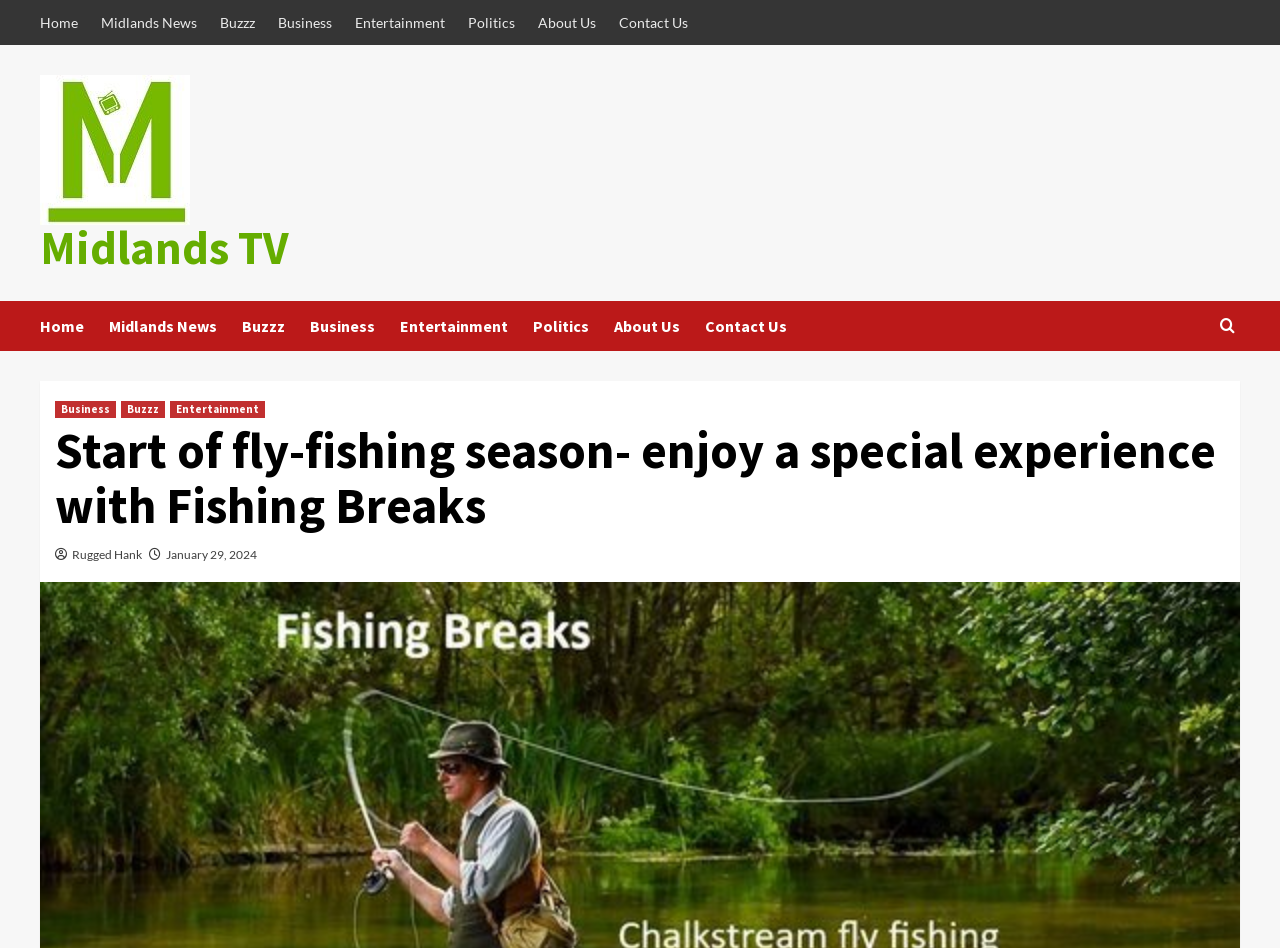Summarize the webpage with intricate details.

This webpage appears to be a news article or blog post about the start of the fly-fishing season with Fishing Breaks in the Test Valley, Hampshire. 

At the top of the page, there is a navigation menu with 9 links, including "Home", "Midlands News", "Buzzz", "Business", "Entertainment", "Politics", "About Us", and "Contact Us". These links are positioned horizontally across the top of the page, with "Home" on the left and "Contact Us" on the right.

Below the navigation menu, there is a logo or image of "Midlands TV" on the left side, with a link to "Midlands TV" next to it. 

The main content of the page is a news article or blog post with a heading that reads "Start of fly-fishing season- enjoy a special experience with Fishing Breaks". The article is positioned in the middle of the page, spanning almost the entire width.

On the right side of the page, there is a section with 6 links, including "Business", "Buzzz", and "Entertainment", which are likely related to the article's content. 

Further down the page, there are two more links, one to "Rugged Hank" and another to the date "January 29, 2024", which may be related to the author or publication date of the article.